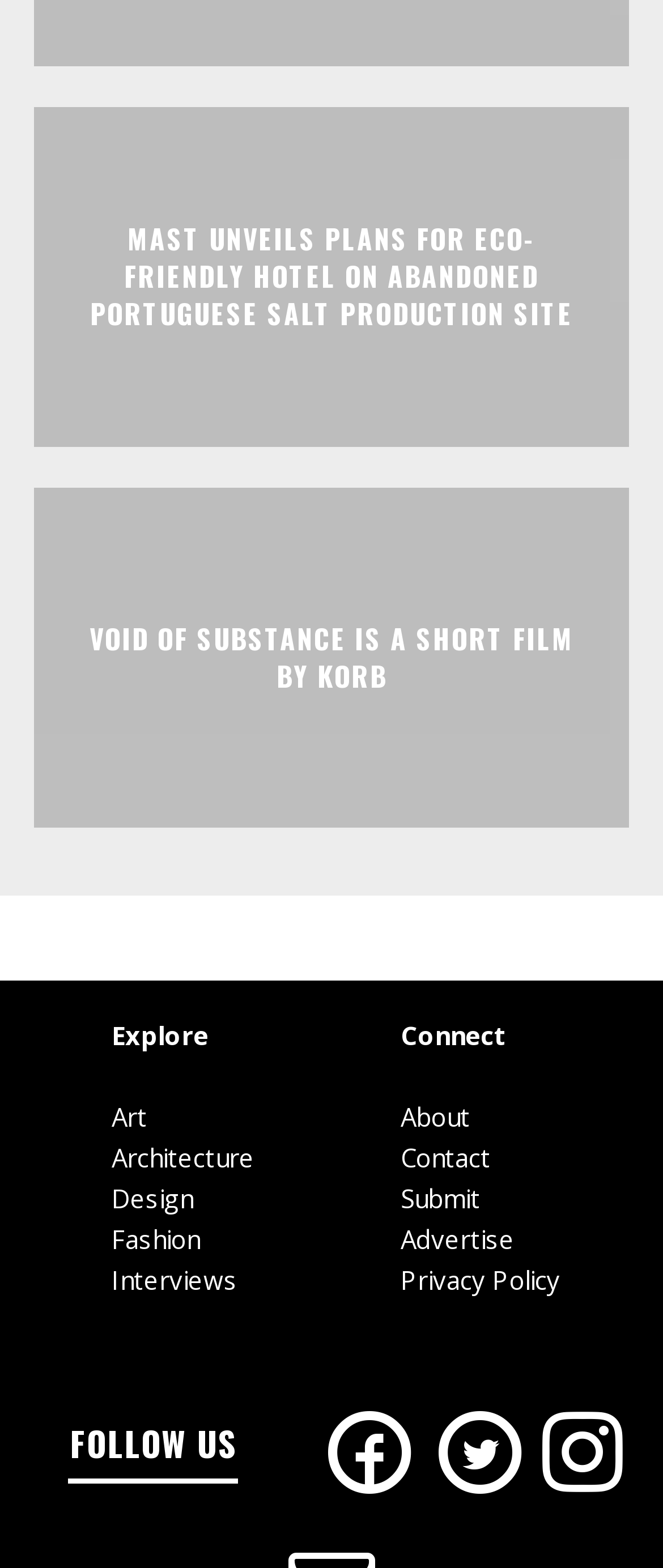Respond to the question below with a single word or phrase:
How many social media icons are present?

3